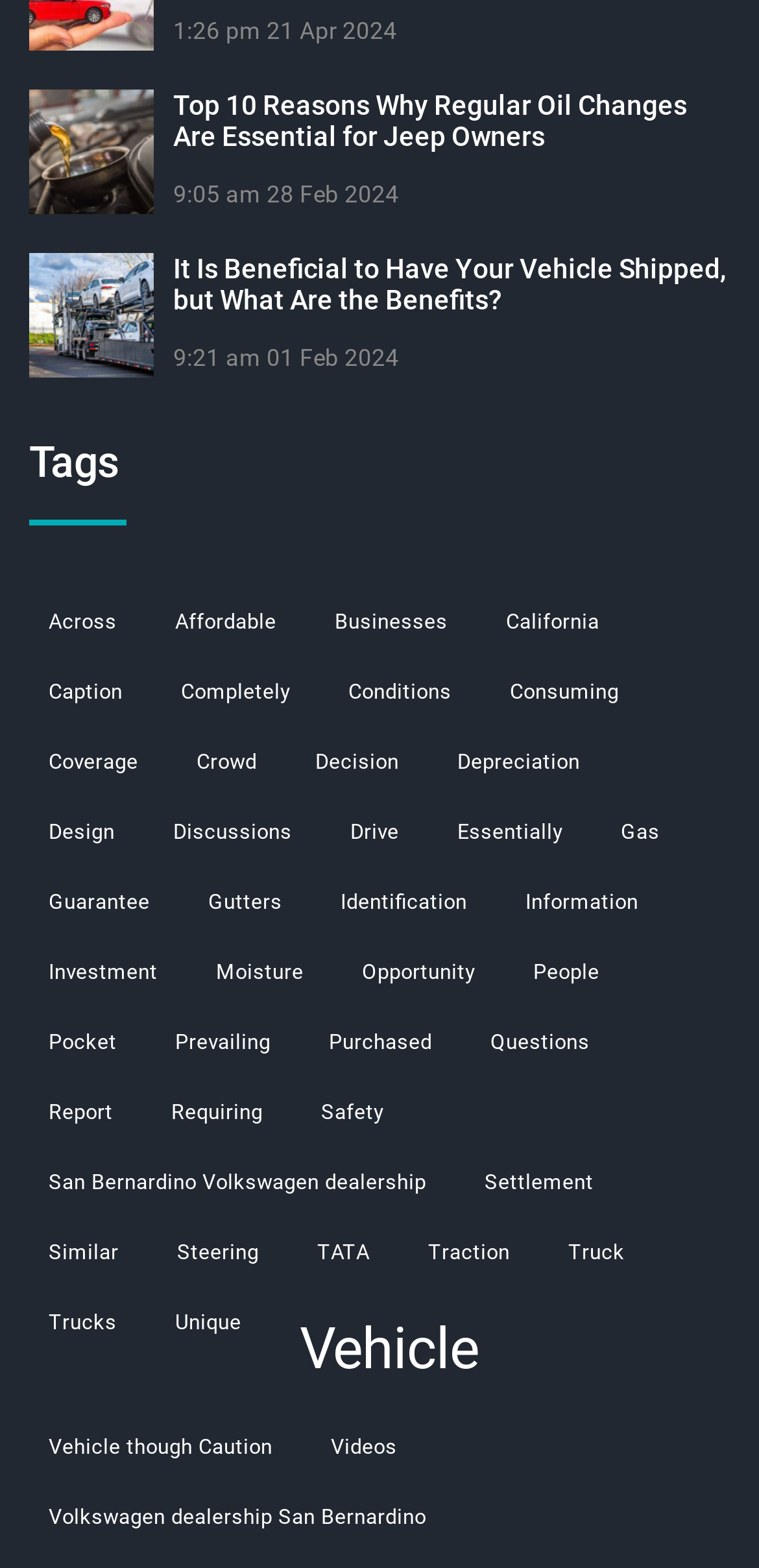Determine the bounding box coordinates for the clickable element required to fulfill the instruction: "Click on the 'Top 10 Reasons Why Regular Oil Changes Are Essential for Jeep Owners' link". Provide the coordinates as four float numbers between 0 and 1, i.e., [left, top, right, bottom].

[0.228, 0.057, 0.905, 0.097]